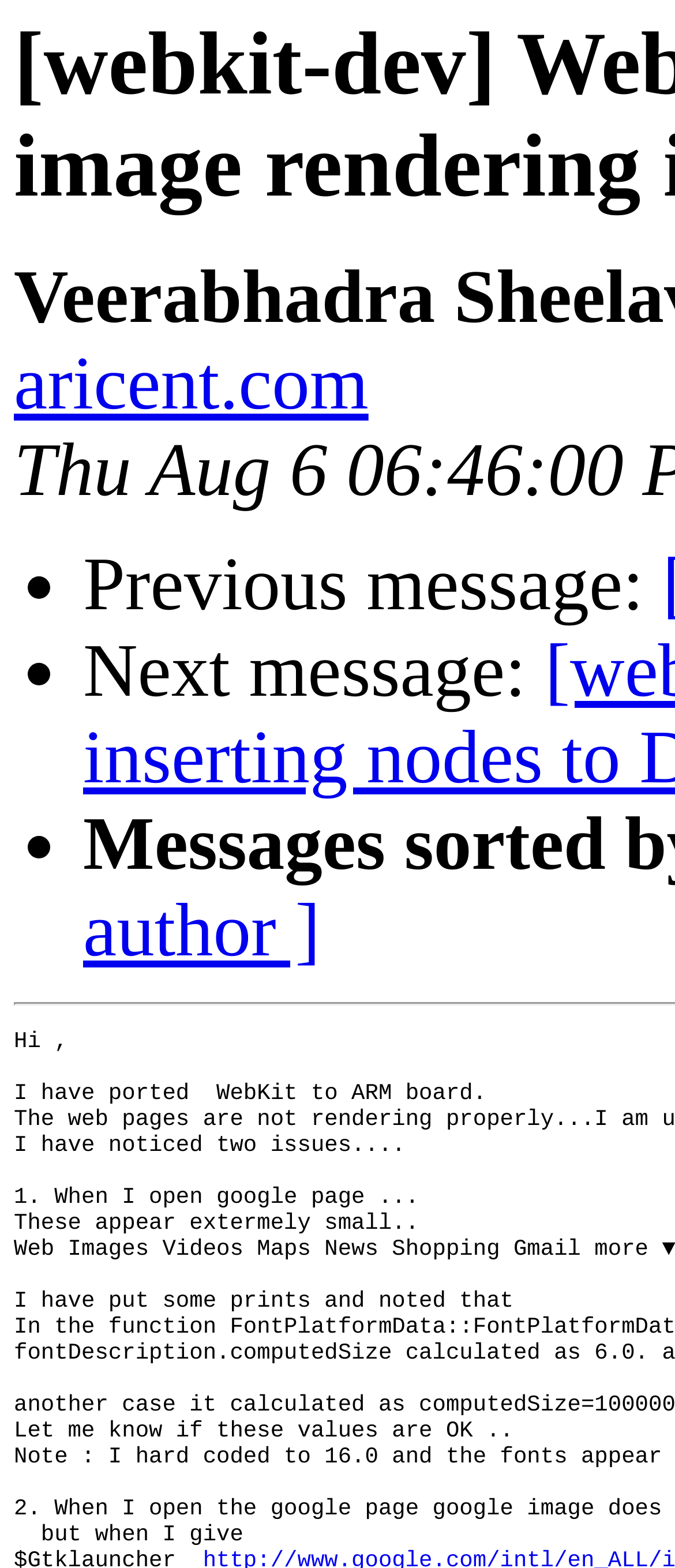Locate and extract the text of the main heading on the webpage.

[webkit-dev] WebKit[] Webpage Font and image rendering issues